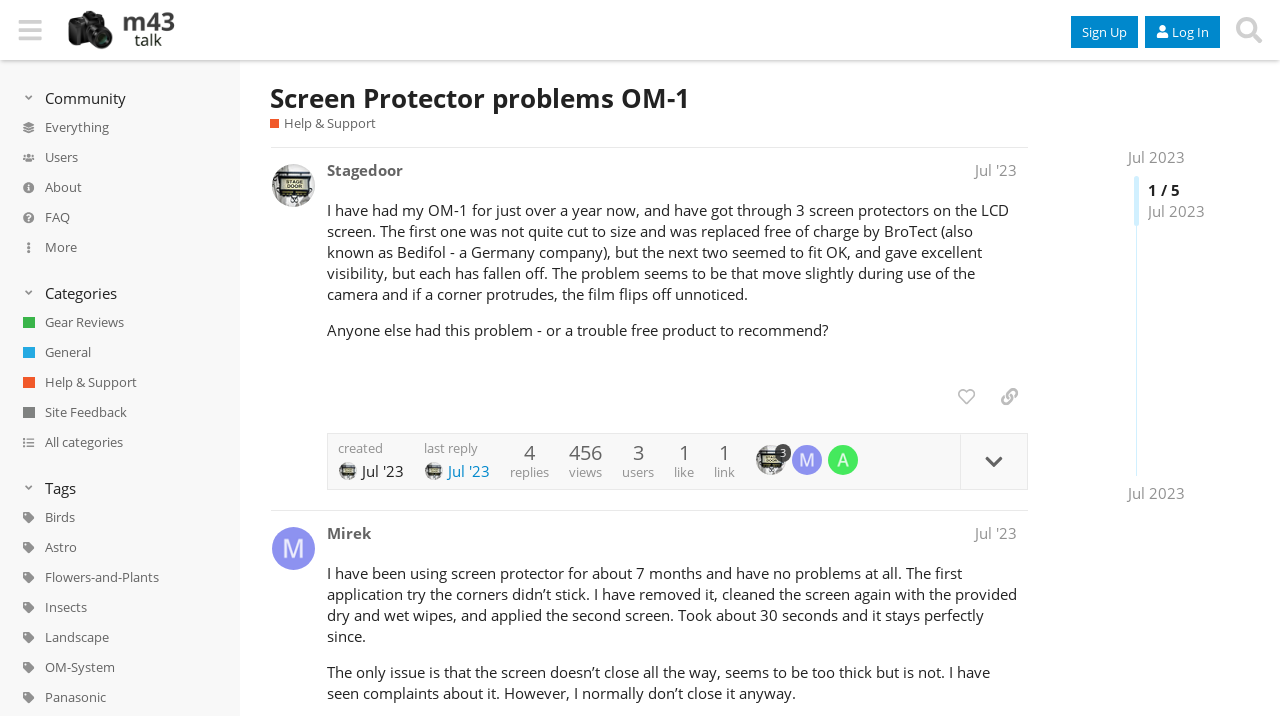Determine the bounding box coordinates for the UI element with the following description: "Site Feedback". The coordinates should be four float numbers between 0 and 1, represented as [left, top, right, bottom].

[0.0, 0.555, 0.188, 0.597]